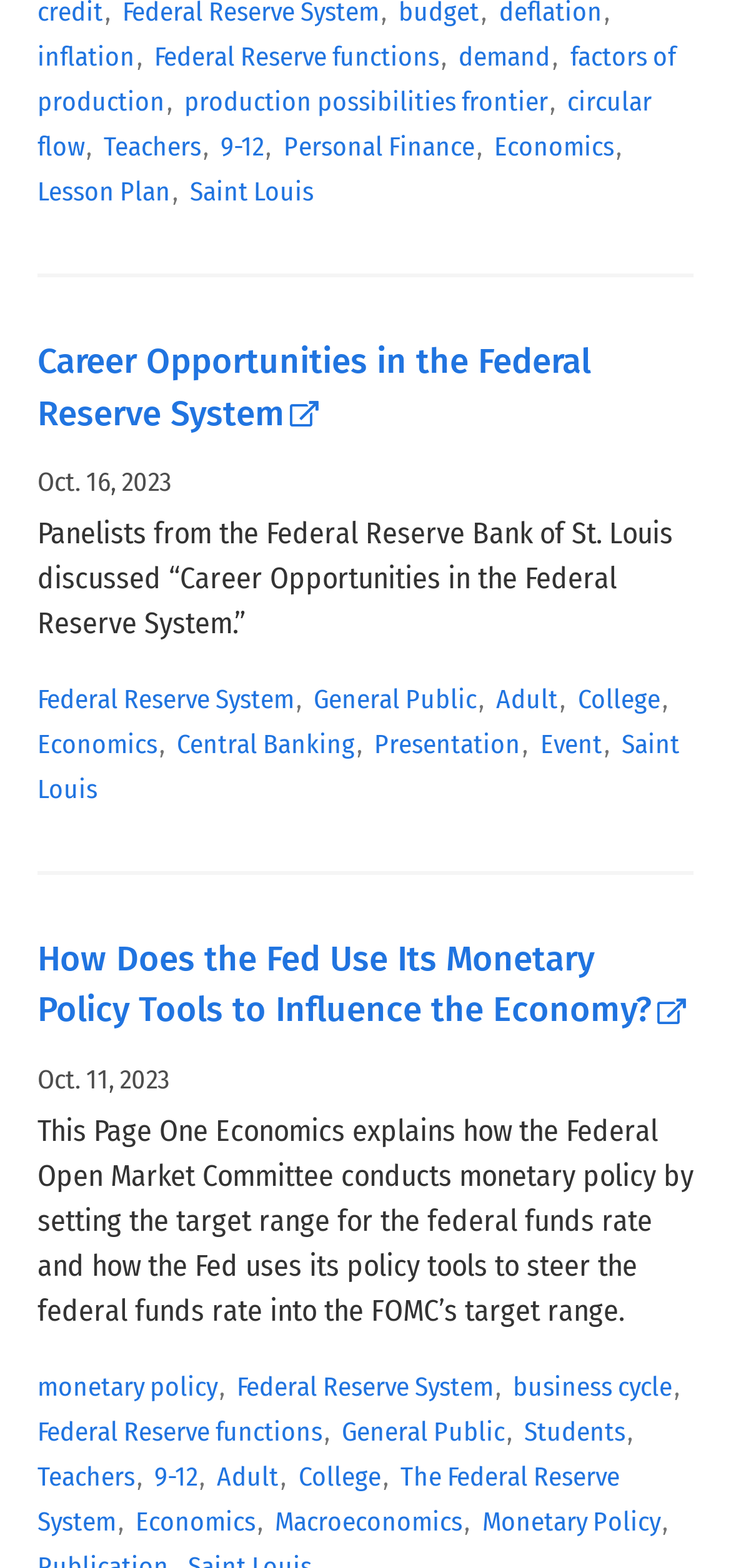What is the topic of the presentation discussed in the first education resource?
Refer to the image and answer the question using a single word or phrase.

Career Opportunities in the Federal Reserve System